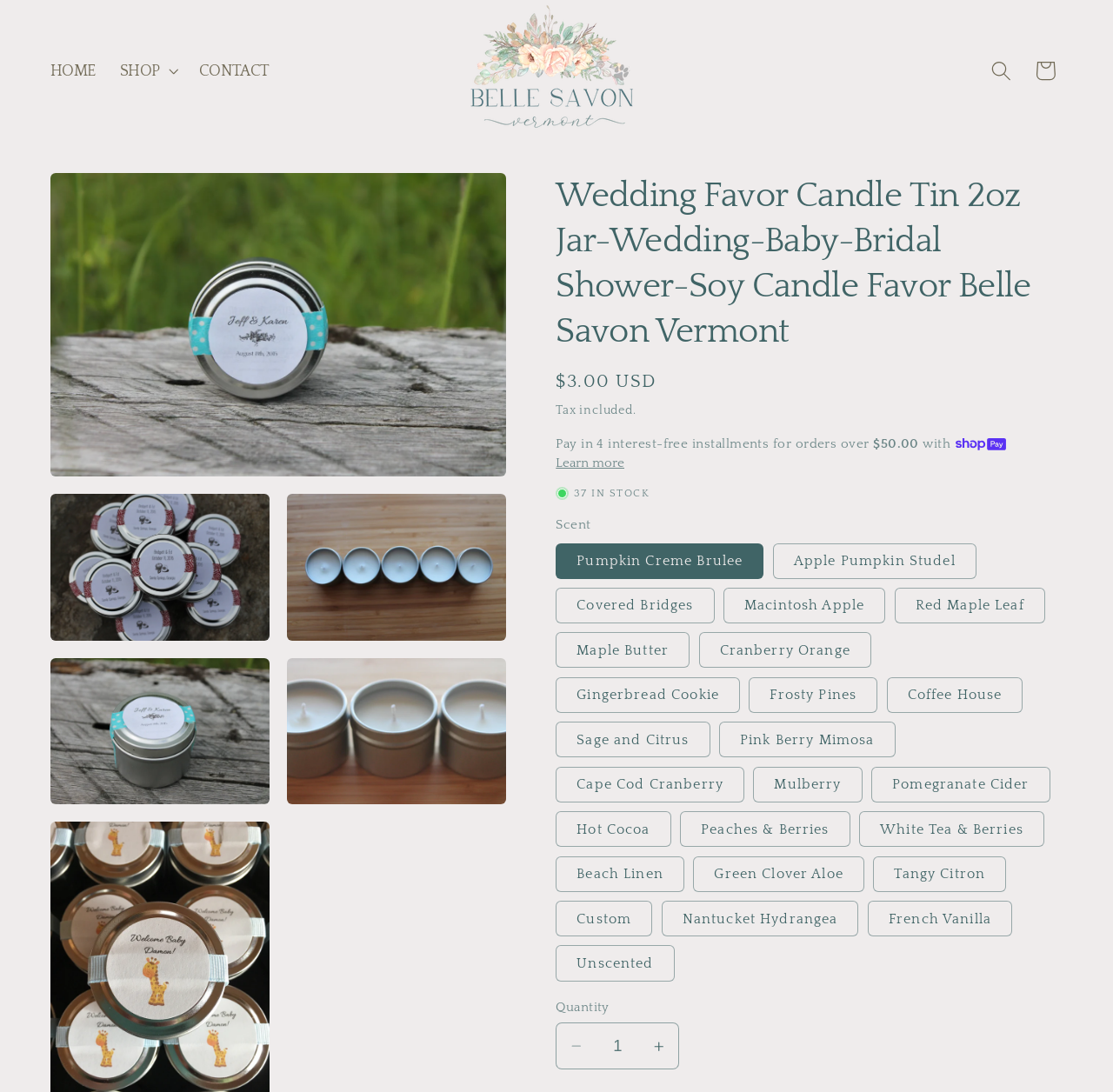Use a single word or phrase to respond to the question:
What is the price of the Wedding Favor Candle Tin?

$3.00 USD